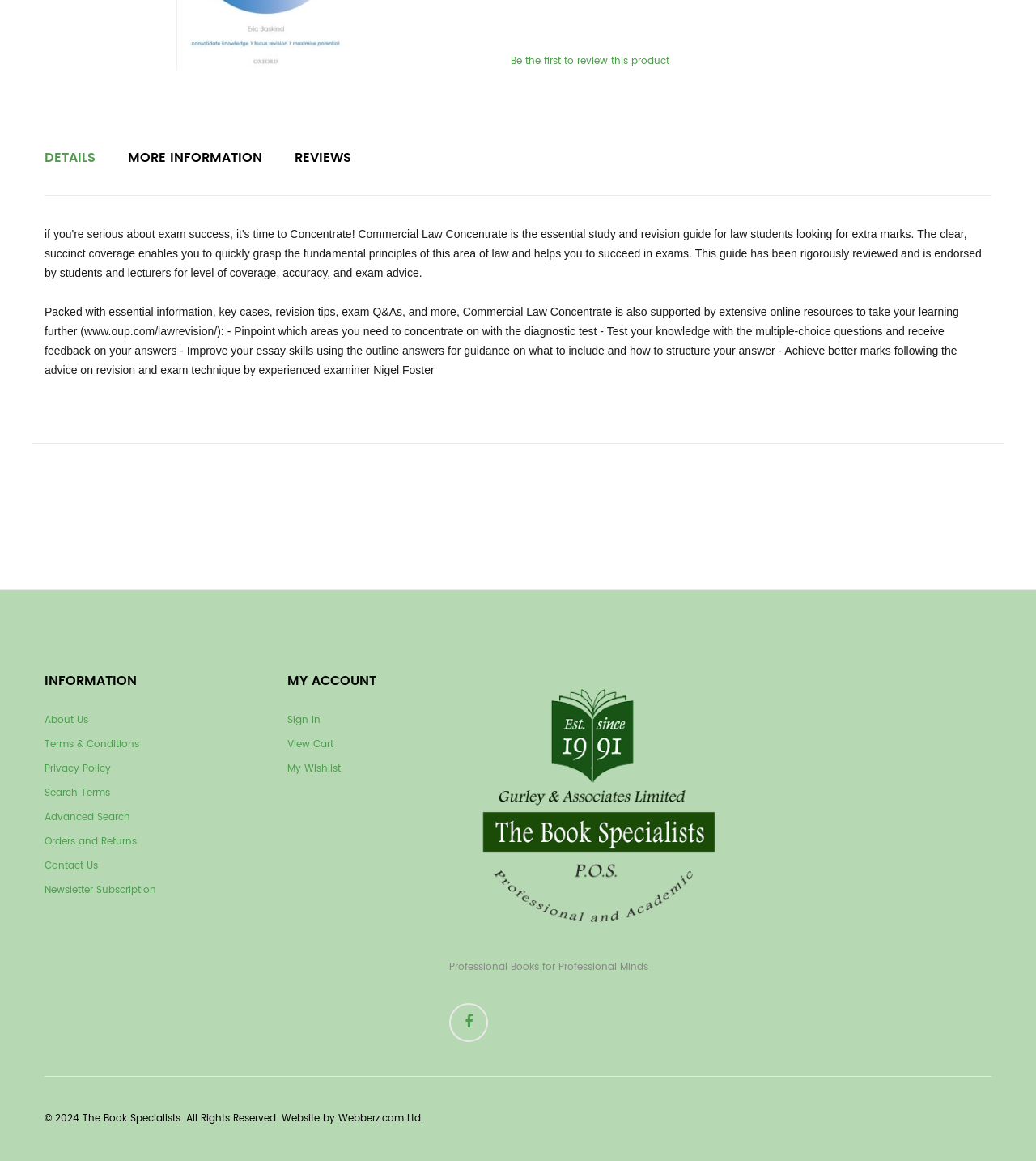Please predict the bounding box coordinates (top-left x, top-left y, bottom-right x, bottom-right y) for the UI element in the screenshot that fits the description: Webberz.com Ltd.

[0.327, 0.957, 0.409, 0.97]